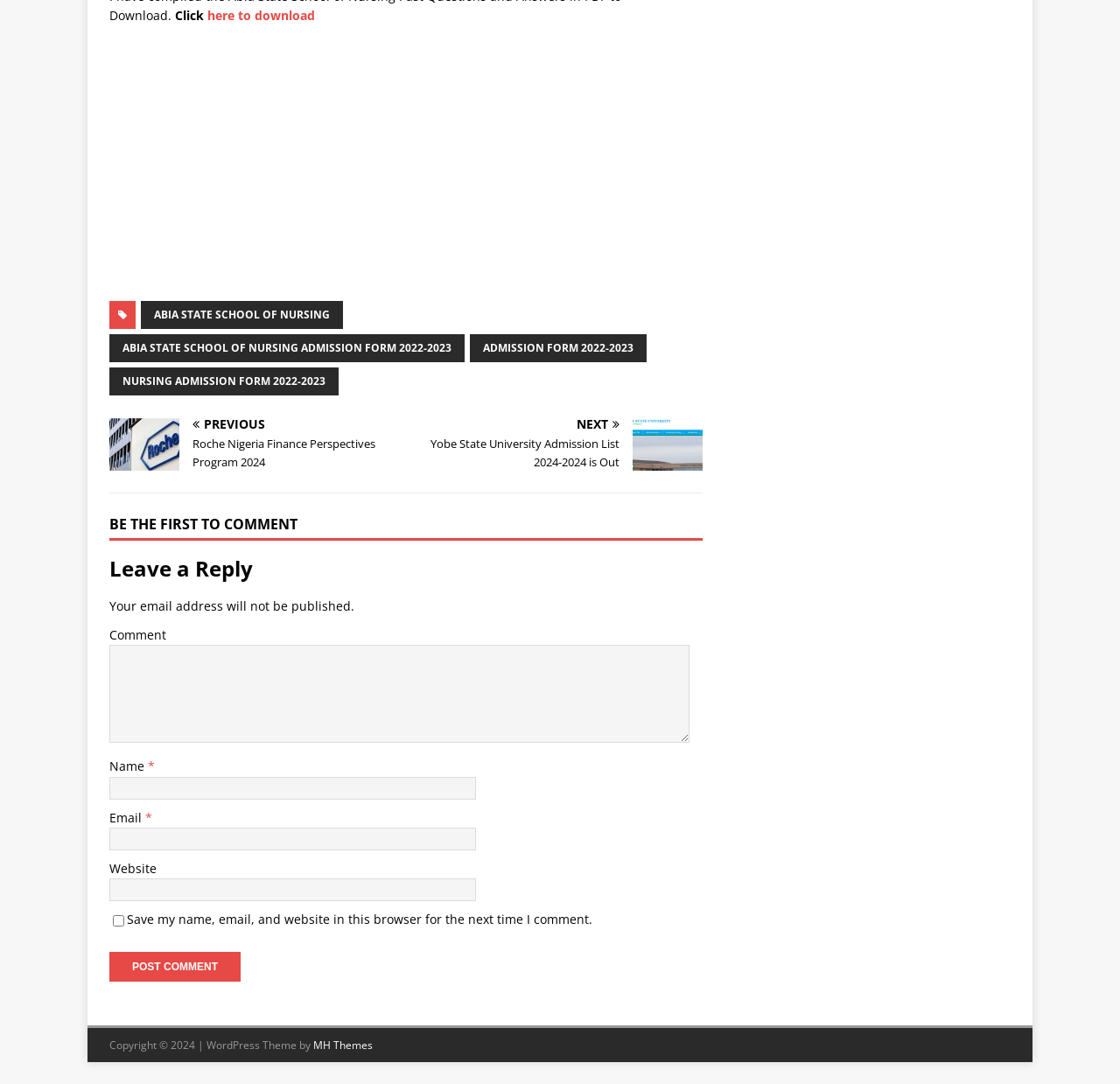Could you provide the bounding box coordinates for the portion of the screen to click to complete this instruction: "Visit MH Themes"?

[0.28, 0.957, 0.333, 0.971]